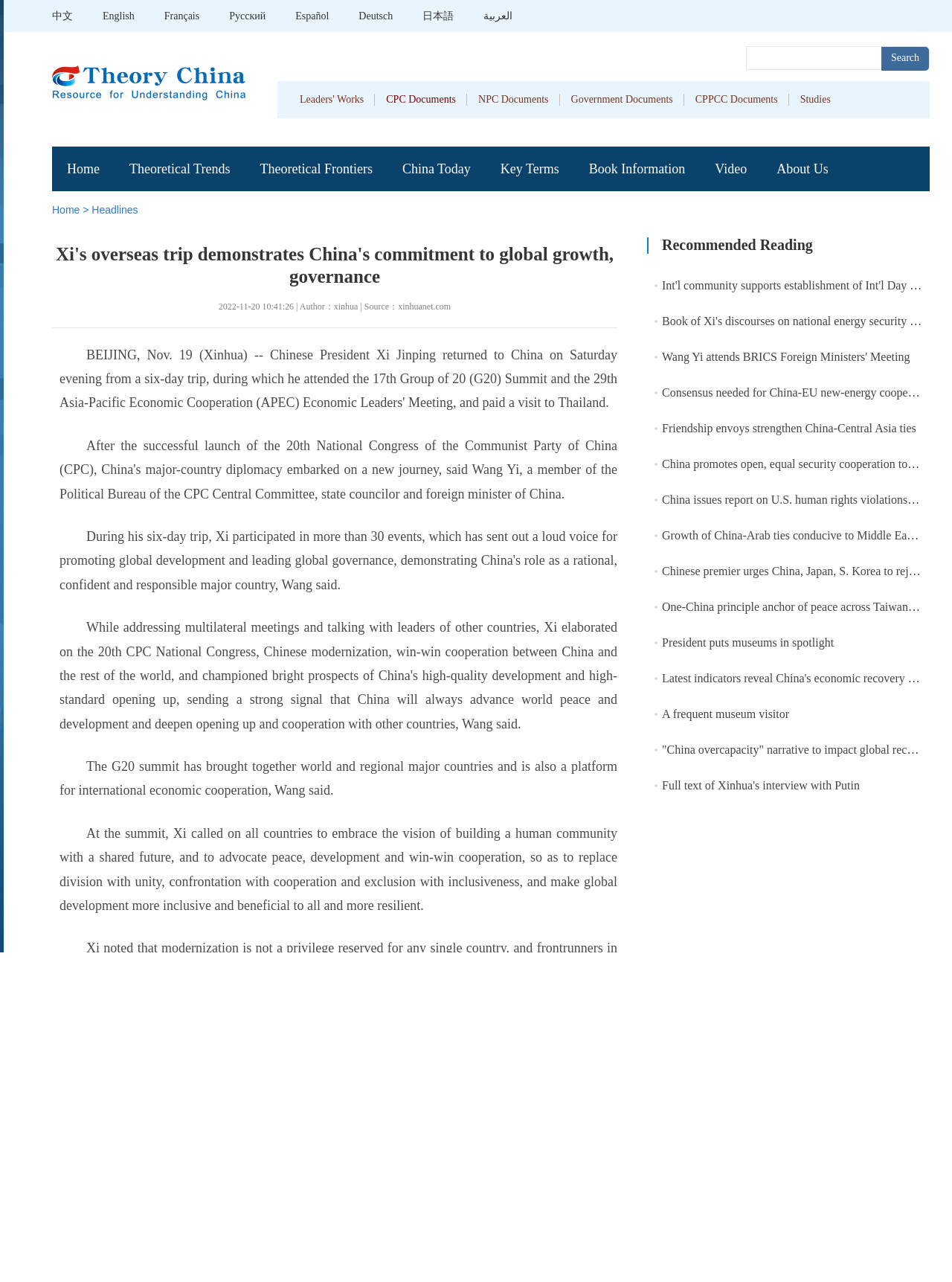Please mark the bounding box coordinates of the area that should be clicked to carry out the instruction: "Search for a topic".

[0.784, 0.037, 0.913, 0.054]